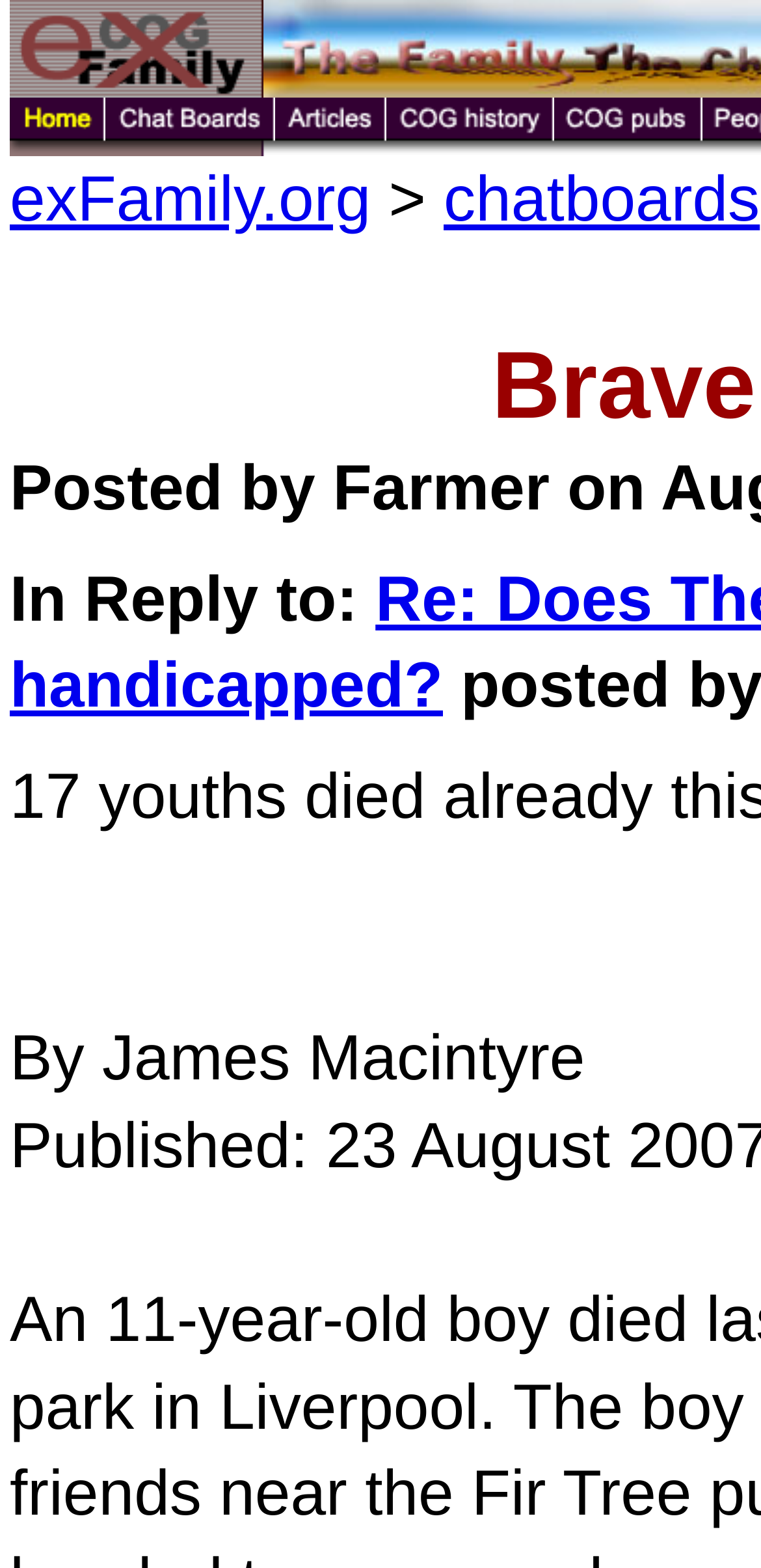Specify the bounding box coordinates of the area that needs to be clicked to achieve the following instruction: "Read the COG History article".

[0.508, 0.086, 0.728, 0.103]